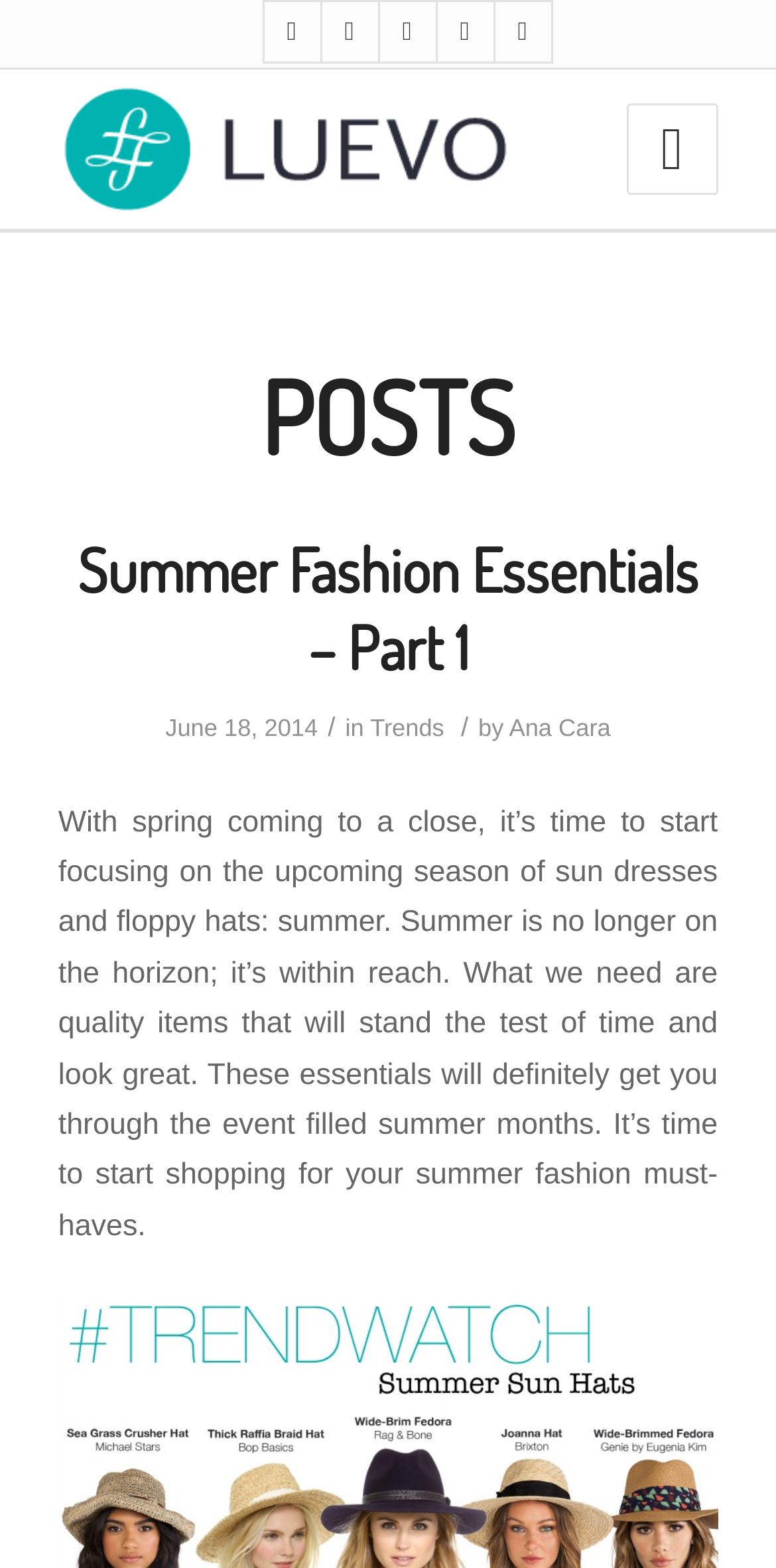Locate the bounding box coordinates of the region to be clicked to comply with the following instruction: "view the category 'Trends'". The coordinates must be four float numbers between 0 and 1, in the form [left, top, right, bottom].

[0.477, 0.456, 0.572, 0.474]